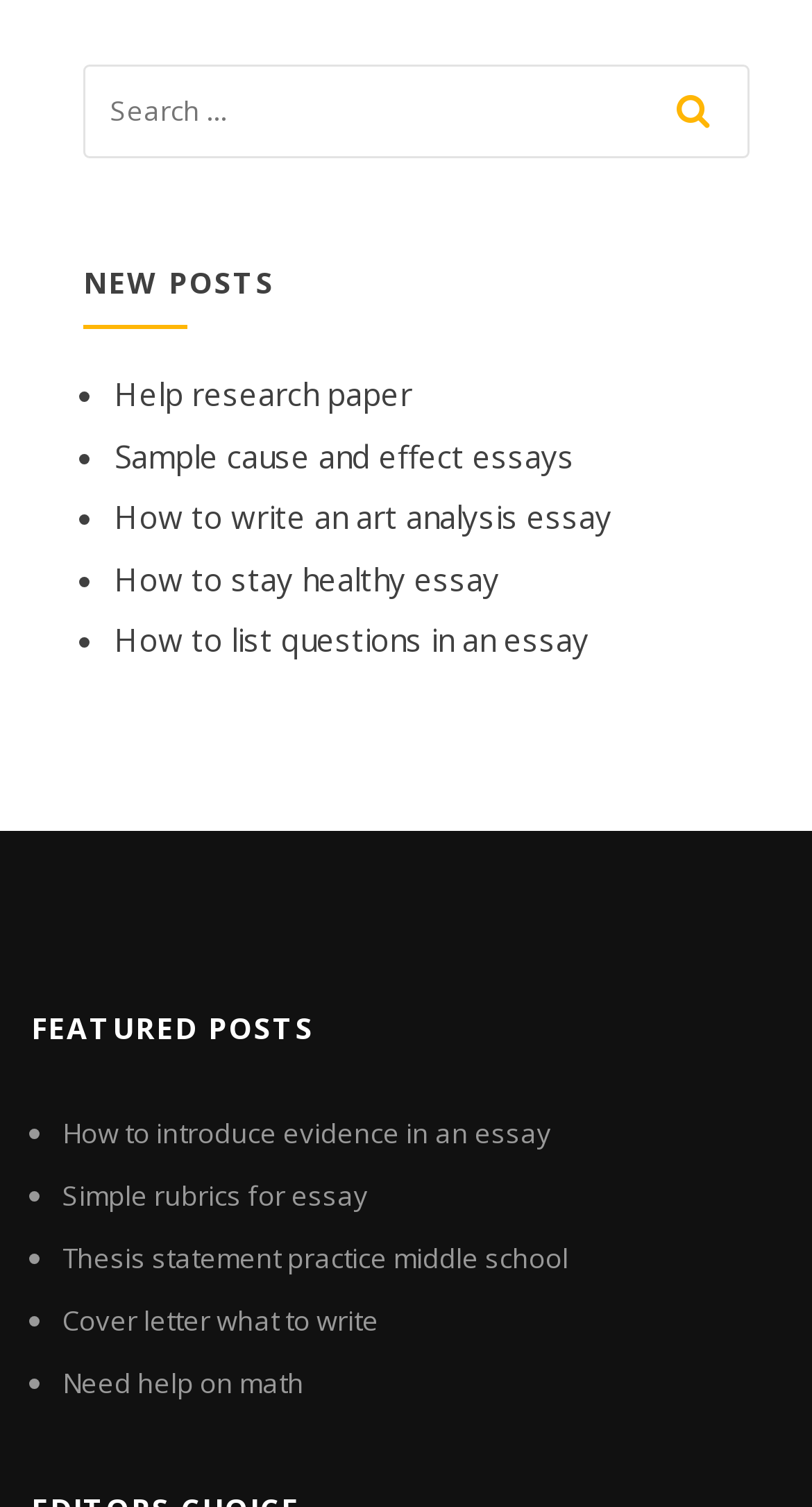Given the description of a UI element: "Thesis statement practice middle school", identify the bounding box coordinates of the matching element in the webpage screenshot.

[0.077, 0.822, 0.7, 0.847]